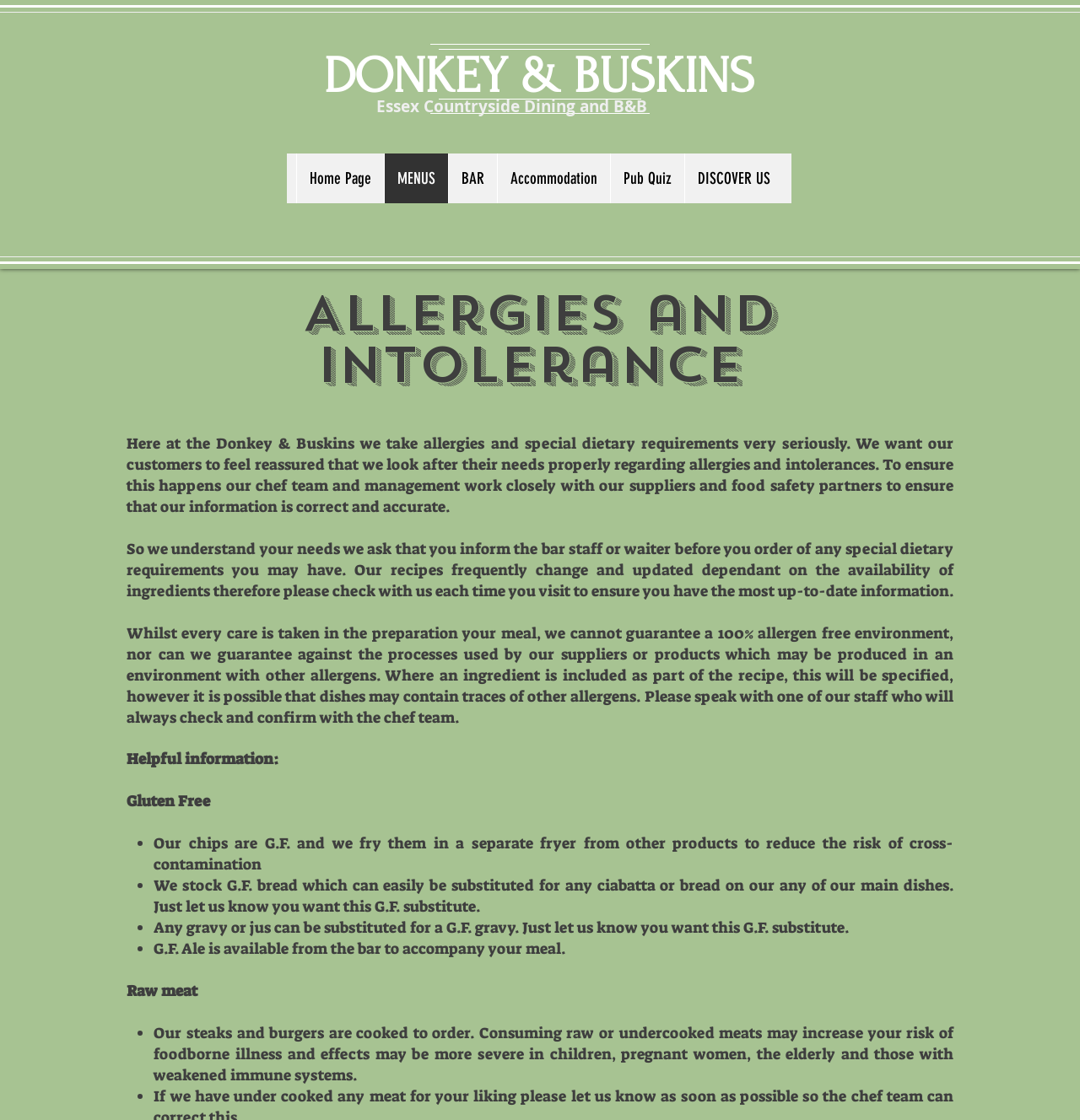Examine the screenshot and answer the question in as much detail as possible: What is the restaurant's policy on gluten-free food?

The restaurant's policy on gluten-free food can be found in the static text elements that list the gluten-free options available, including gluten-free bread and ale. The text also explains that the restaurant takes steps to reduce the risk of cross-contamination.